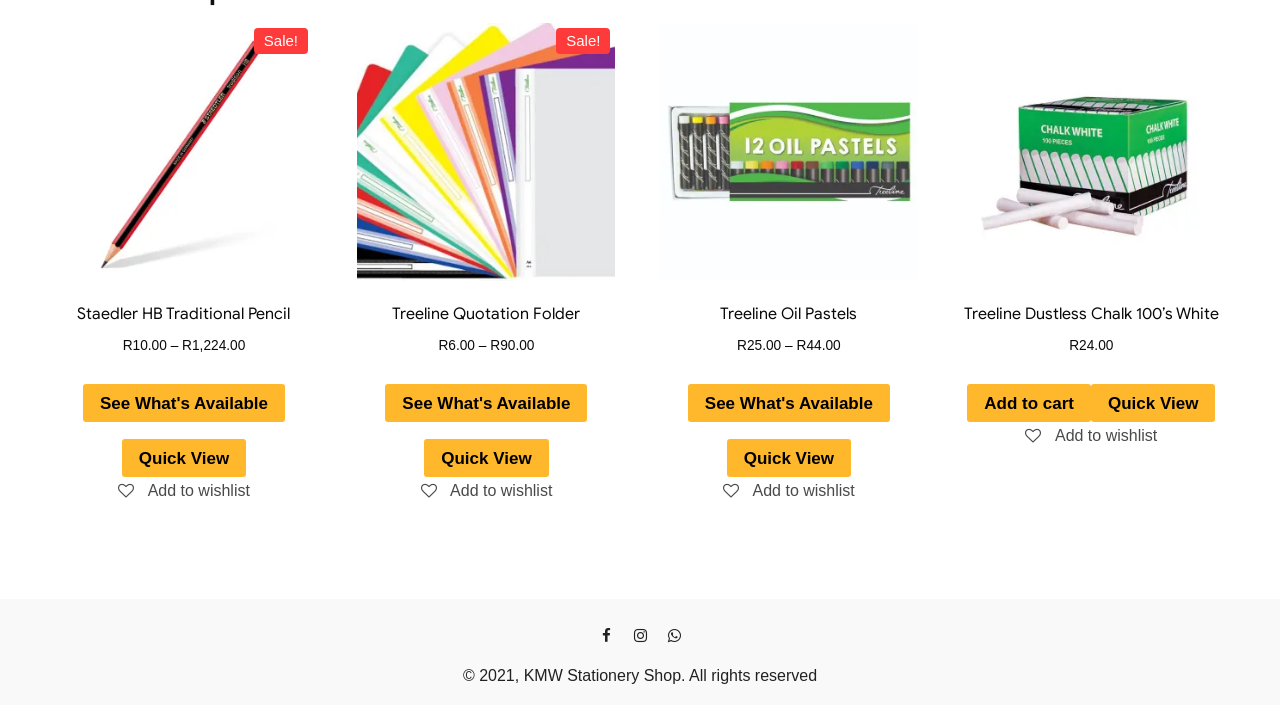What is the function of the '' icon?
Please use the image to deliver a detailed and complete answer.

I found the link ' Add to wishlist' on the page, which suggests that the '' icon is used to add a product to the wishlist.